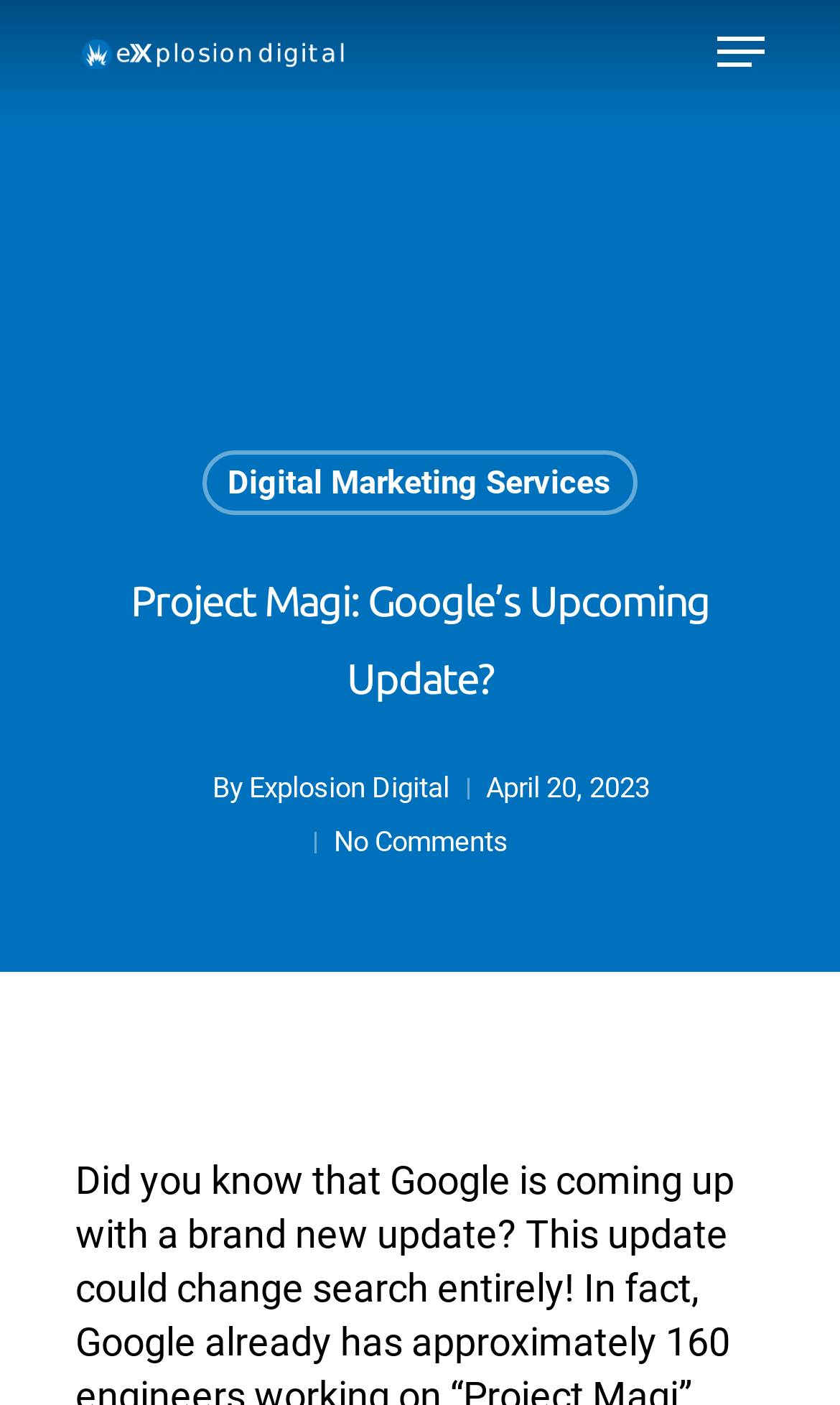How many comments does the blog post have?
Provide a detailed and extensive answer to the question.

I found this answer by looking at the link element with the text 'No Comments', which suggests that the blog post has no comments.